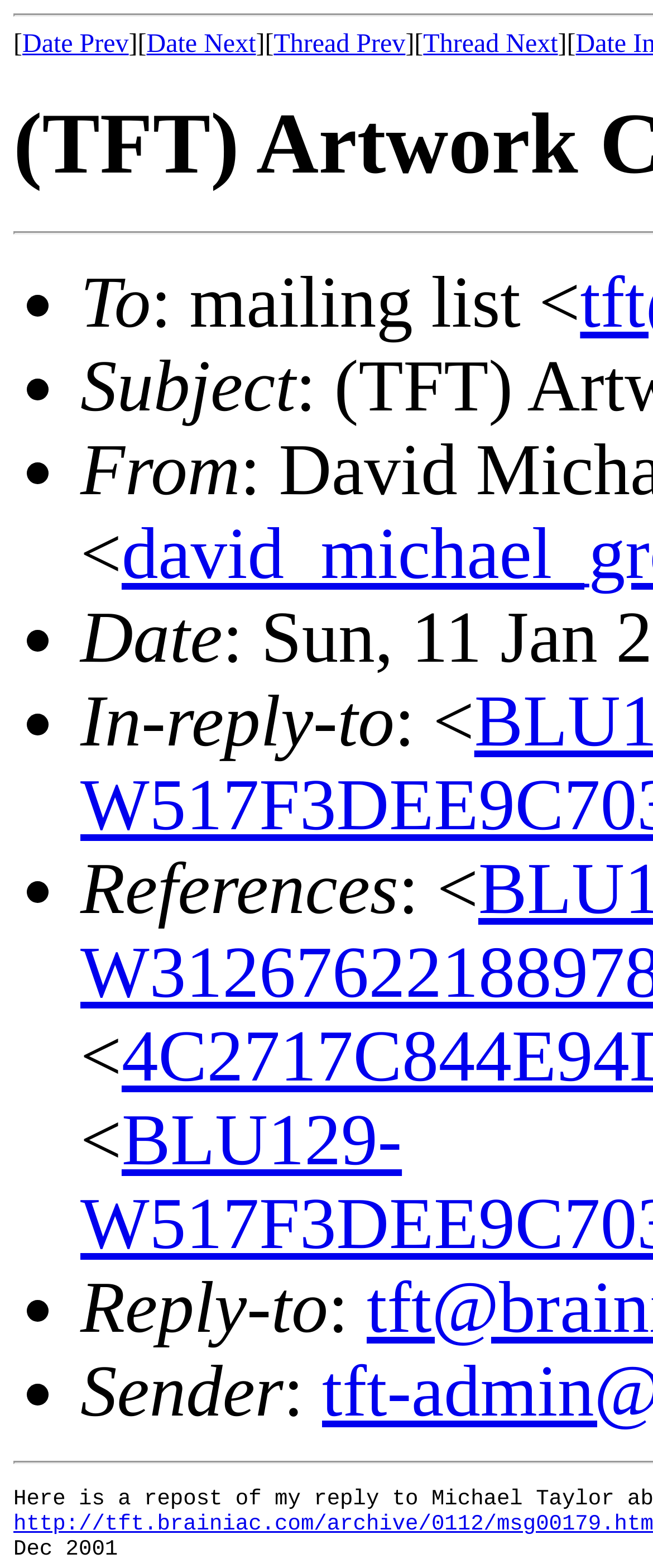Describe all the key features and sections of the webpage thoroughly.

This webpage appears to be a discussion thread or a mailing list archive, with a focus on artwork critique. At the top, there are navigation links, including "Date Prev", "Date Next", "Thread Prev", and "Thread Next", which suggest that the user can navigate through a series of threads or posts.

Below the navigation links, there is a list of metadata about the current thread or post. This list is divided into several sections, each marked with a bullet point (•). The sections include "To", "Subject", "From", "Date", "In-reply-to", "References", "Reply-to", and "Sender", each with corresponding text describing the thread or post.

The "To" section mentions a mailing list, while the "Subject" section likely displays the title of the thread or post. The "From" section shows the author of the thread or post, and the "Date" section displays the date it was posted. The "In-reply-to" and "References" sections may contain information about the thread or post being responded to, while the "Reply-to" and "Sender" sections provide additional contact information.

Overall, the webpage appears to be a detailed view of a single thread or post within a larger discussion or mailing list archive, with a focus on providing metadata and context about the conversation.